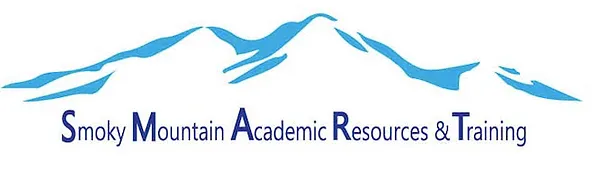Answer the question using only a single word or phrase: 
What is highlighted in the logo text?

Academic and Resources